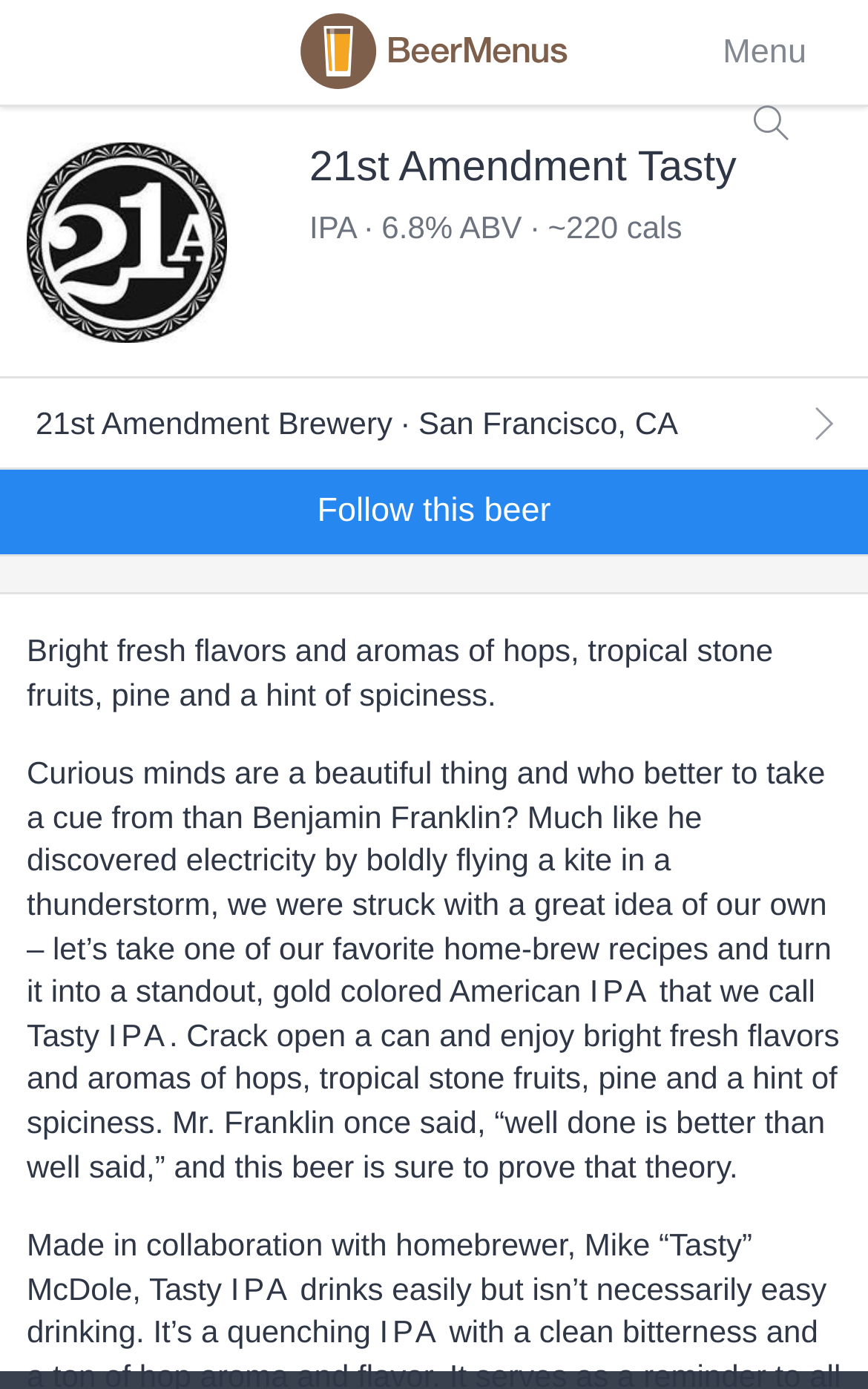Respond with a single word or phrase to the following question: What is the brewery location of 21st Amendment?

San Francisco, CA